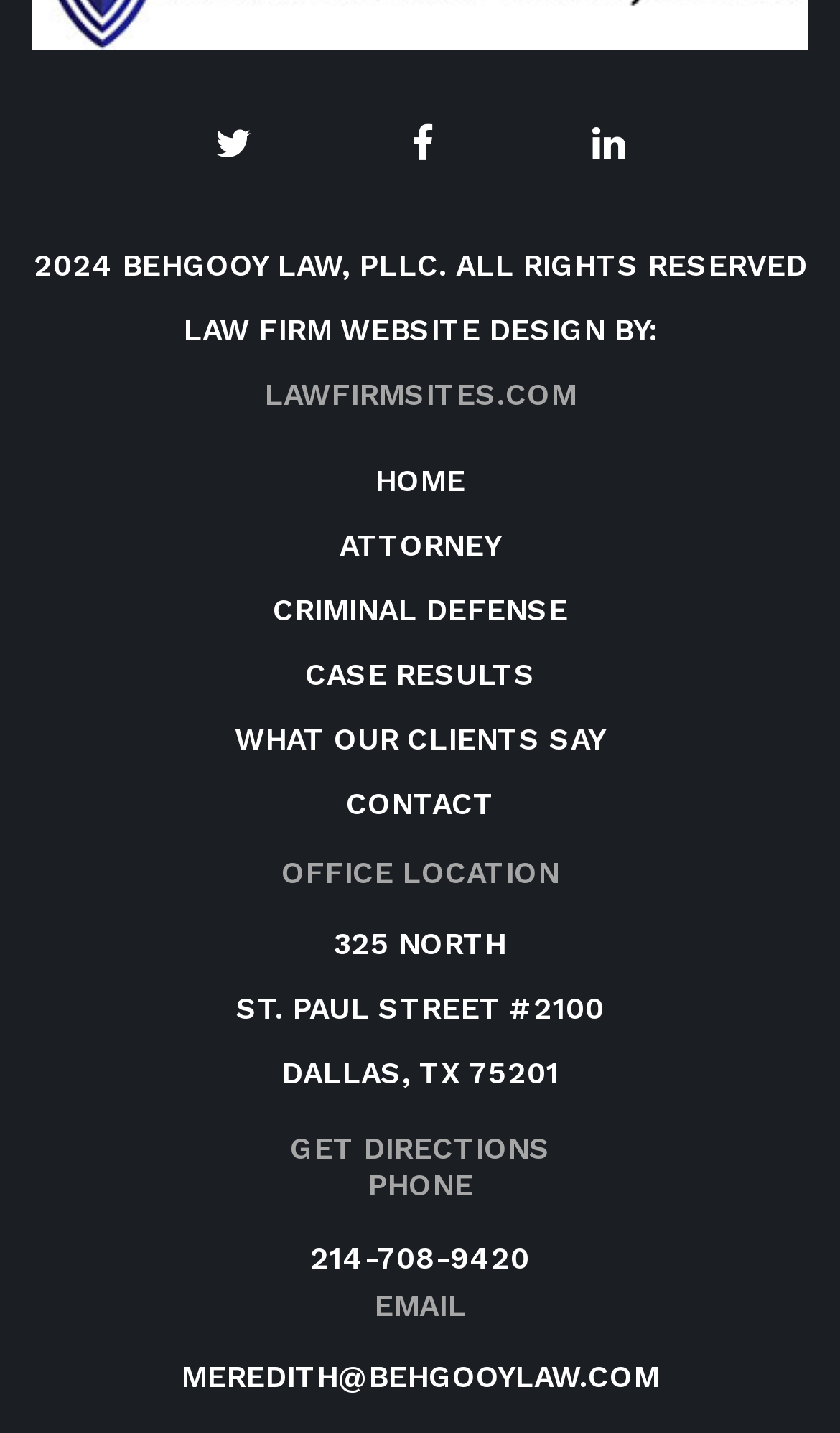How many links are there in the navigation menu?
Please provide a comprehensive answer to the question based on the webpage screenshot.

The navigation menu can be found in the middle of the webpage, and it contains 6 link elements: 'HOME', 'ATTORNEY', 'CRIMINAL DEFENSE', 'CASE RESULTS', 'WHAT OUR CLIENTS SAY', and 'CONTACT'.